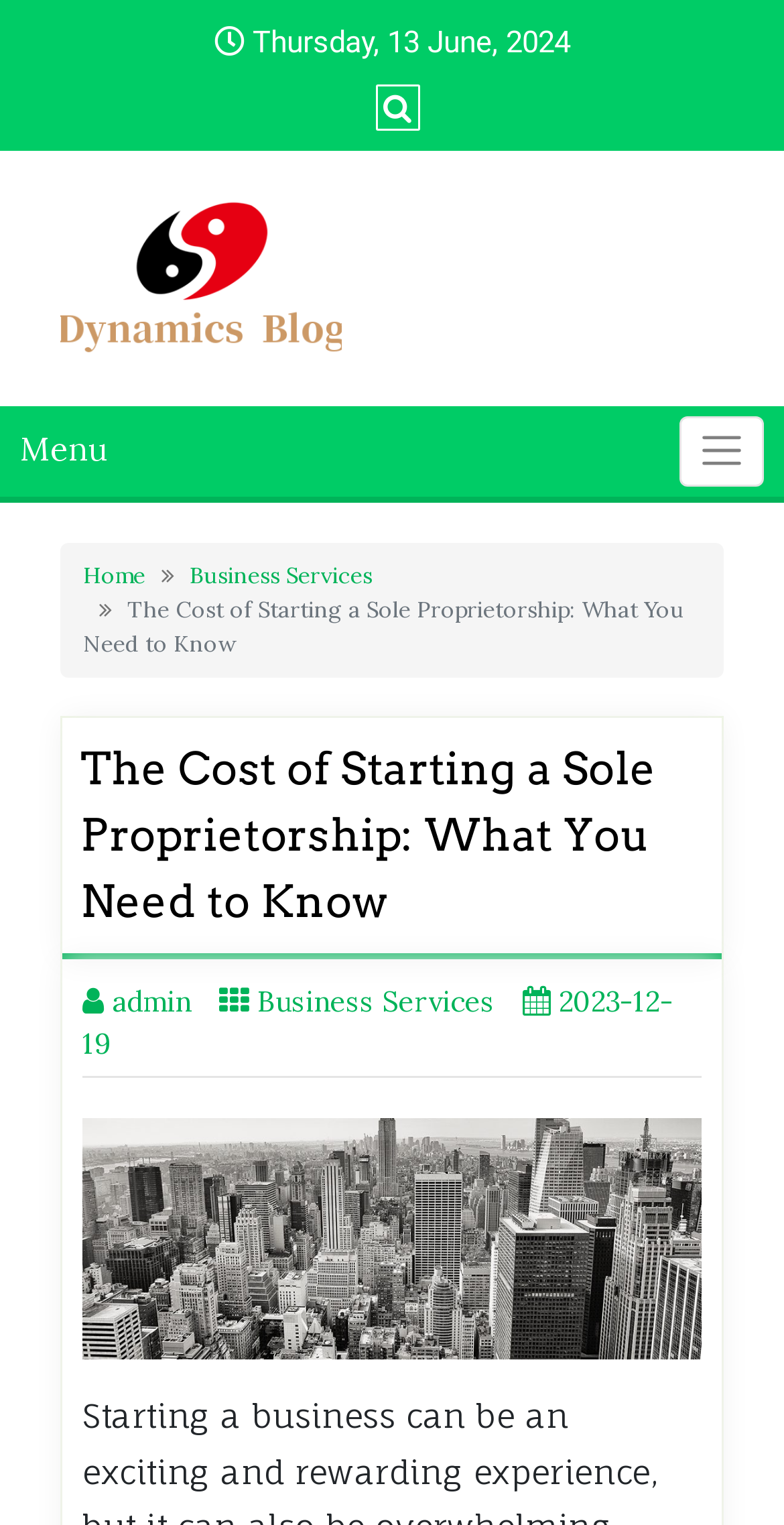What is the topic of the blog post?
Provide a fully detailed and comprehensive answer to the question.

I determined the topic of the blog post by reading the heading element, which says 'The Cost of Starting a Sole Proprietorship: What You Need to Know'. This heading is prominent on the webpage and indicates the main topic of the blog post.